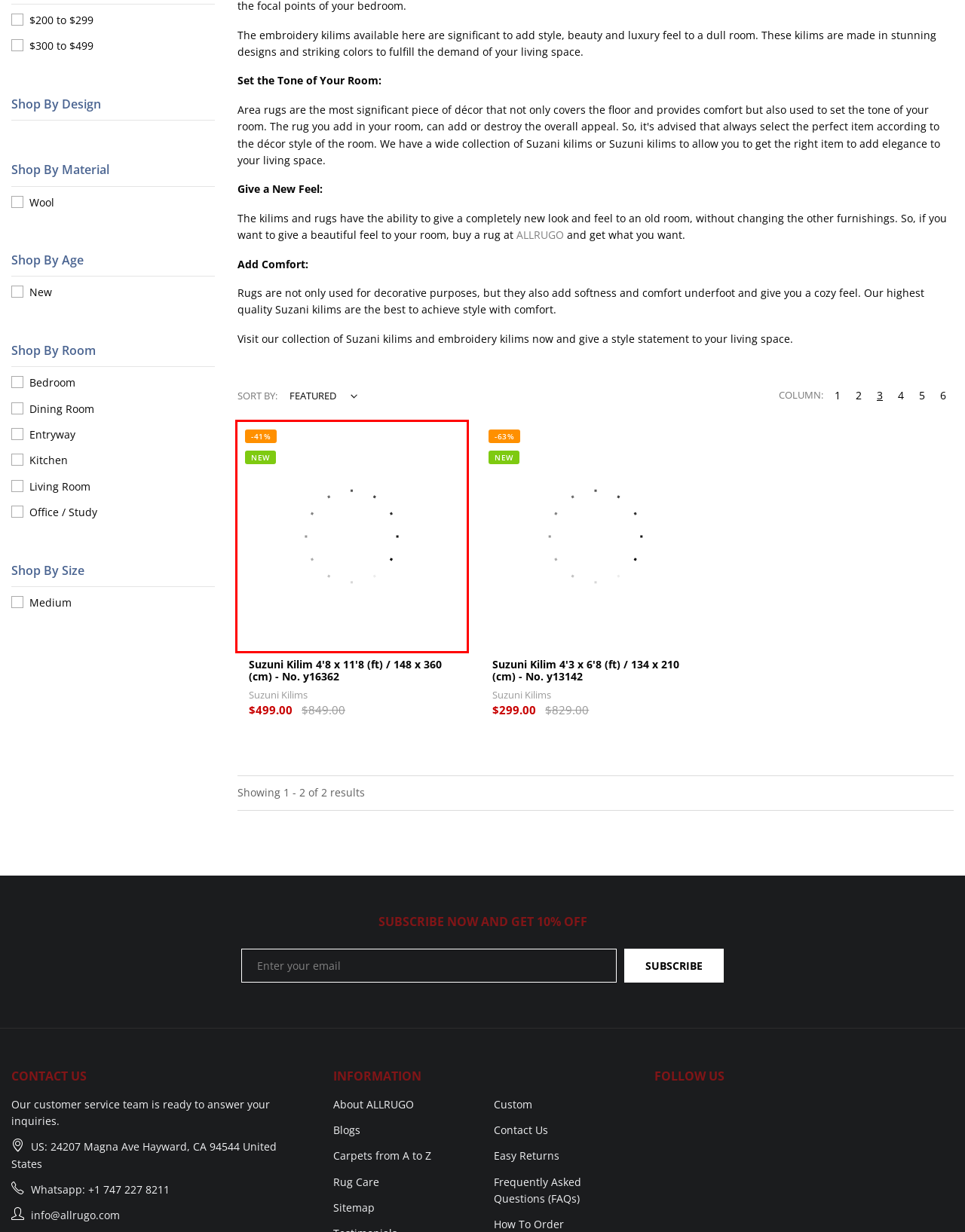You are provided with a screenshot of a webpage highlighting a UI element with a red bounding box. Choose the most suitable webpage description that matches the new page after clicking the element in the bounding box. Here are the candidates:
A. Compare
– ALLRUGO
B. Handmade Suzuni Embroidery Kilim Rug For Sale | ALLRUGO
C. Handknotted All Rug Sizes For Sale | Shop at ALLRUGO.COM
D. Wish list
– ALLRUGO
E. Your Shopping Cart
– ALLRUGO
F. Suzuni Kilim 4'3 x 6'8 (ft) / 134 x 210 (cm) - No. y13142
– ALLRUGO
G. Suzuni Kilim 4'8 x 11'8 (ft) / 148 x 360 (cm) - No. y16362
– ALLRUGO
H. Shop Handmade Area Rugs, Carpets & Kilims | ALLRUGO.COM

G